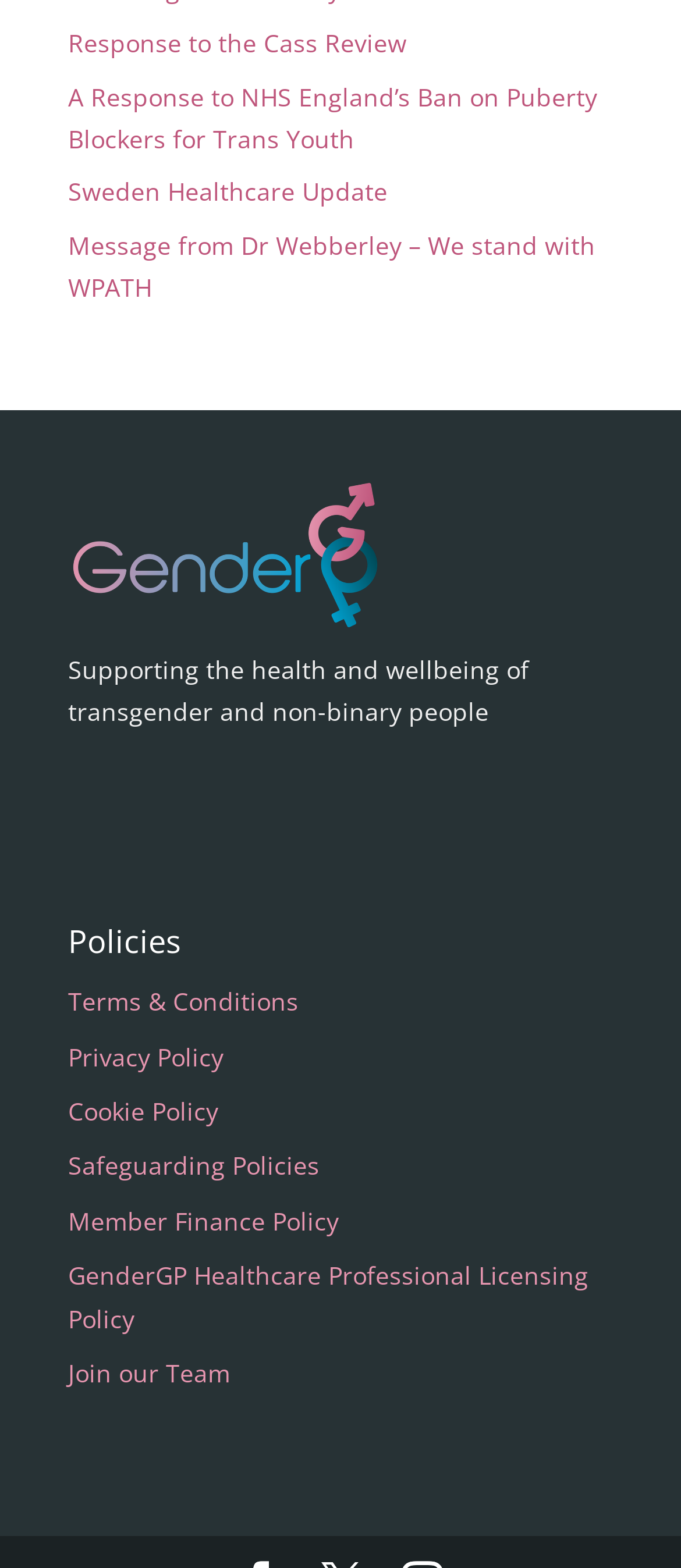Please respond in a single word or phrase: 
What is the text of the first link?

Response to the Cass Review